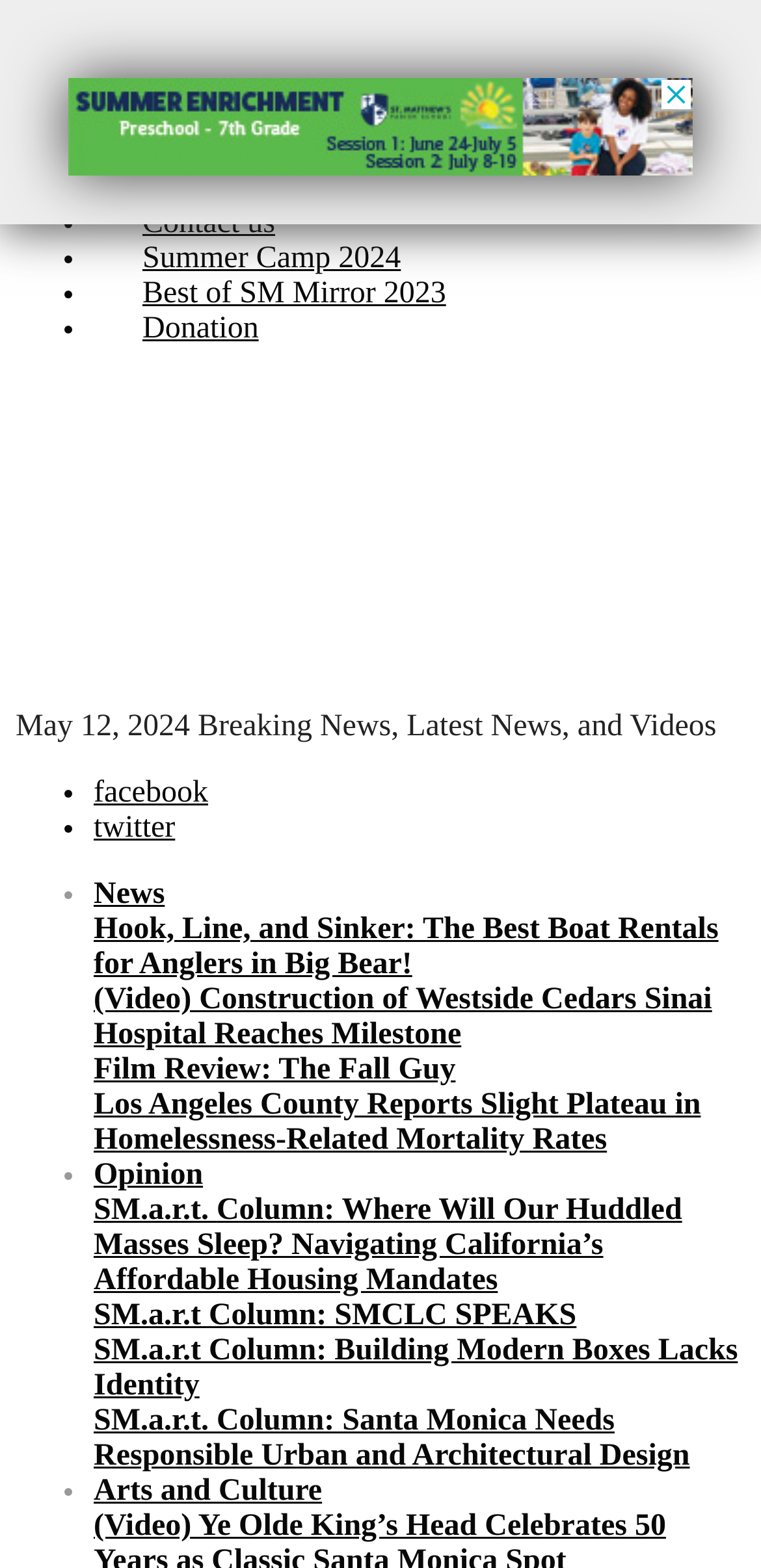Please locate the bounding box coordinates of the element's region that needs to be clicked to follow the instruction: "Click on Opinion". The bounding box coordinates should be provided as four float numbers between 0 and 1, i.e., [left, top, right, bottom].

[0.123, 0.011, 0.386, 0.095]